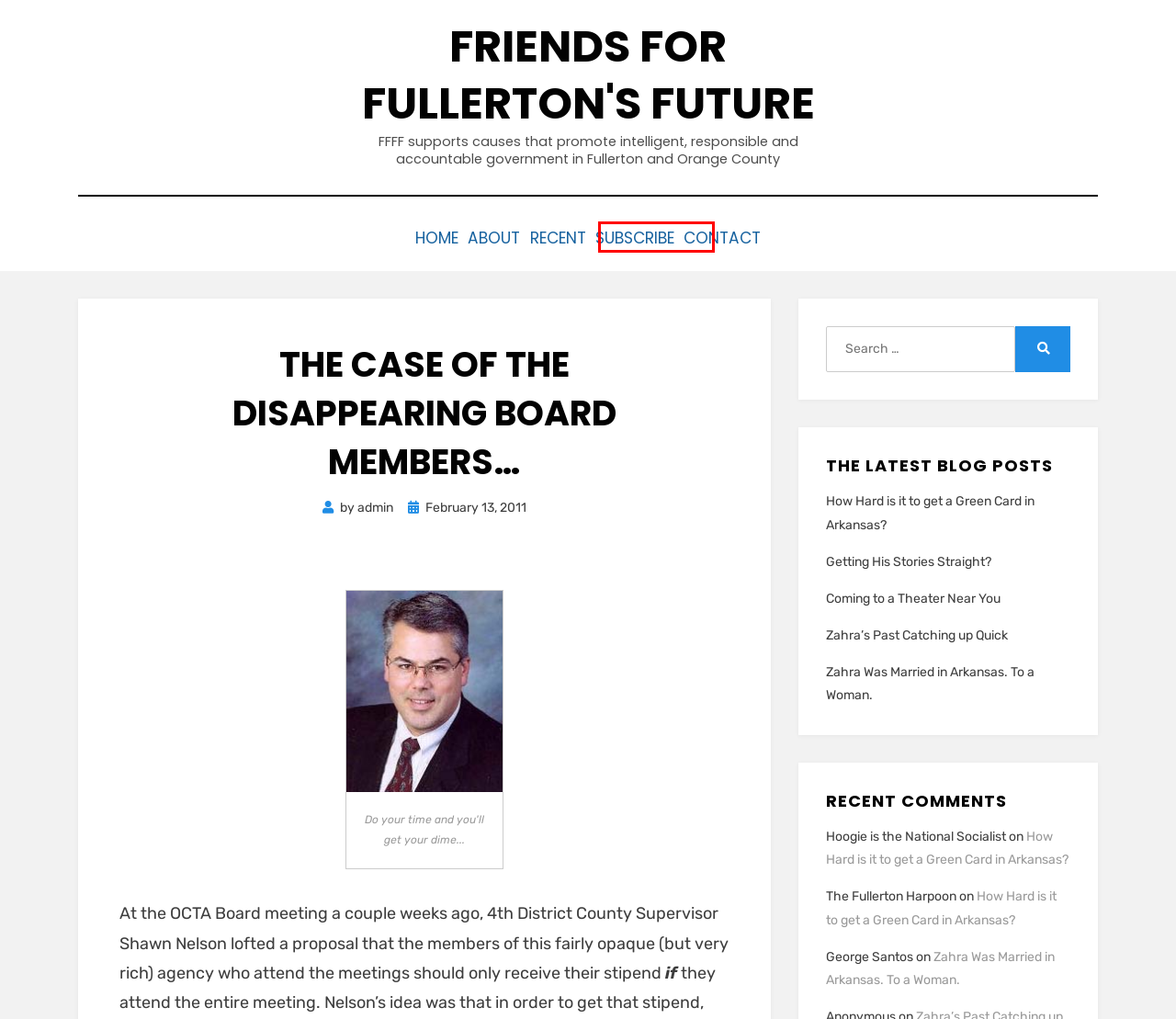Analyze the screenshot of a webpage featuring a red rectangle around an element. Pick the description that best fits the new webpage after interacting with the element inside the red bounding box. Here are the candidates:
A. Subscribe - Friends For Fullerton's Future
B. Recent - Friends For Fullerton's Future
C. Coming to a Theater Near You - Friends For Fullerton's Future
D. Friends For Fullerton's Future
E. Zahra's Past Catching up Quick - Friends For Fullerton's Future
F. Contact - Friends For Fullerton's Future
G. admin, Author at Friends For Fullerton's Future
H. About - Friends For Fullerton's Future

A